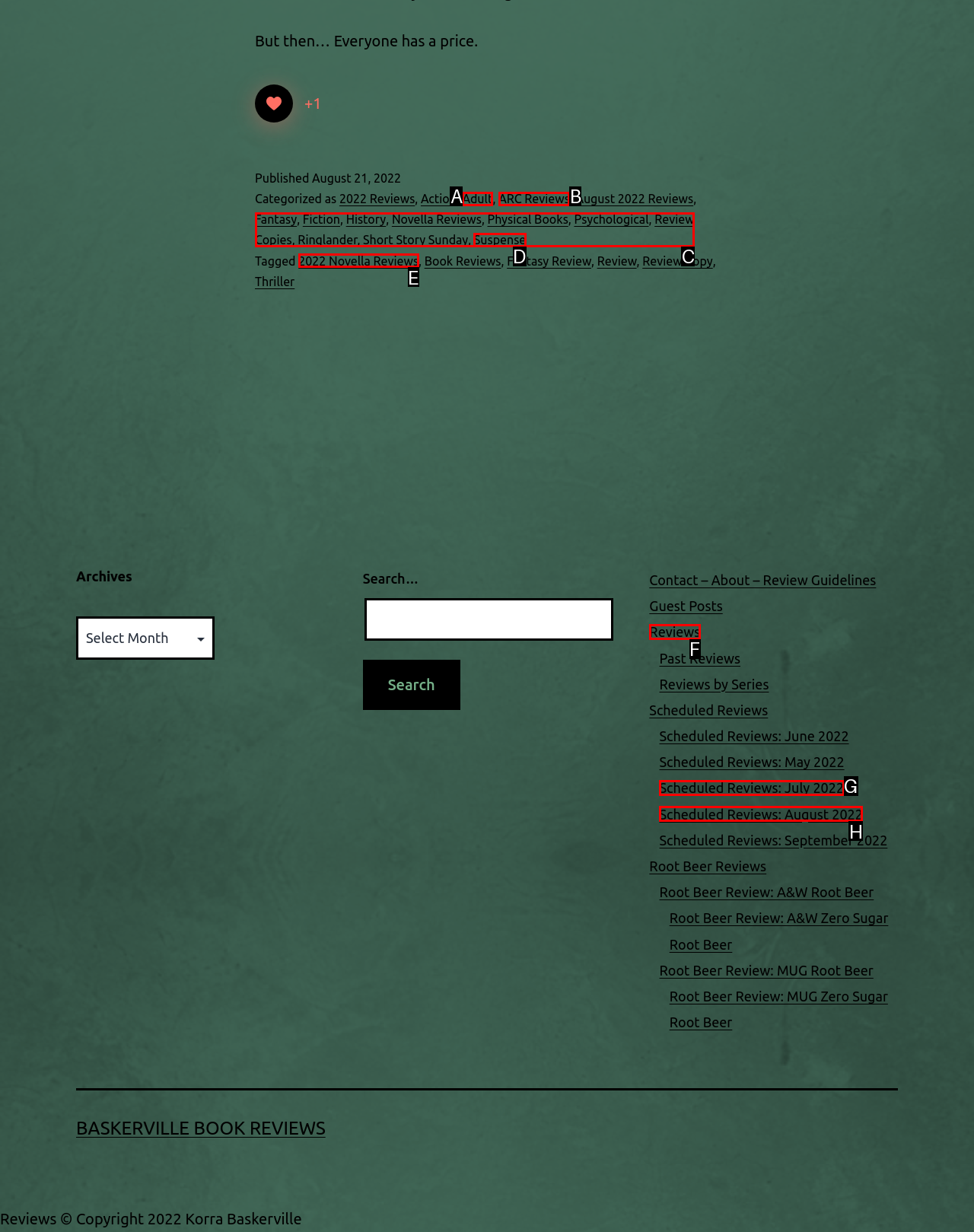Choose the letter of the UI element necessary for this task: Click on Reviews
Answer with the correct letter.

F